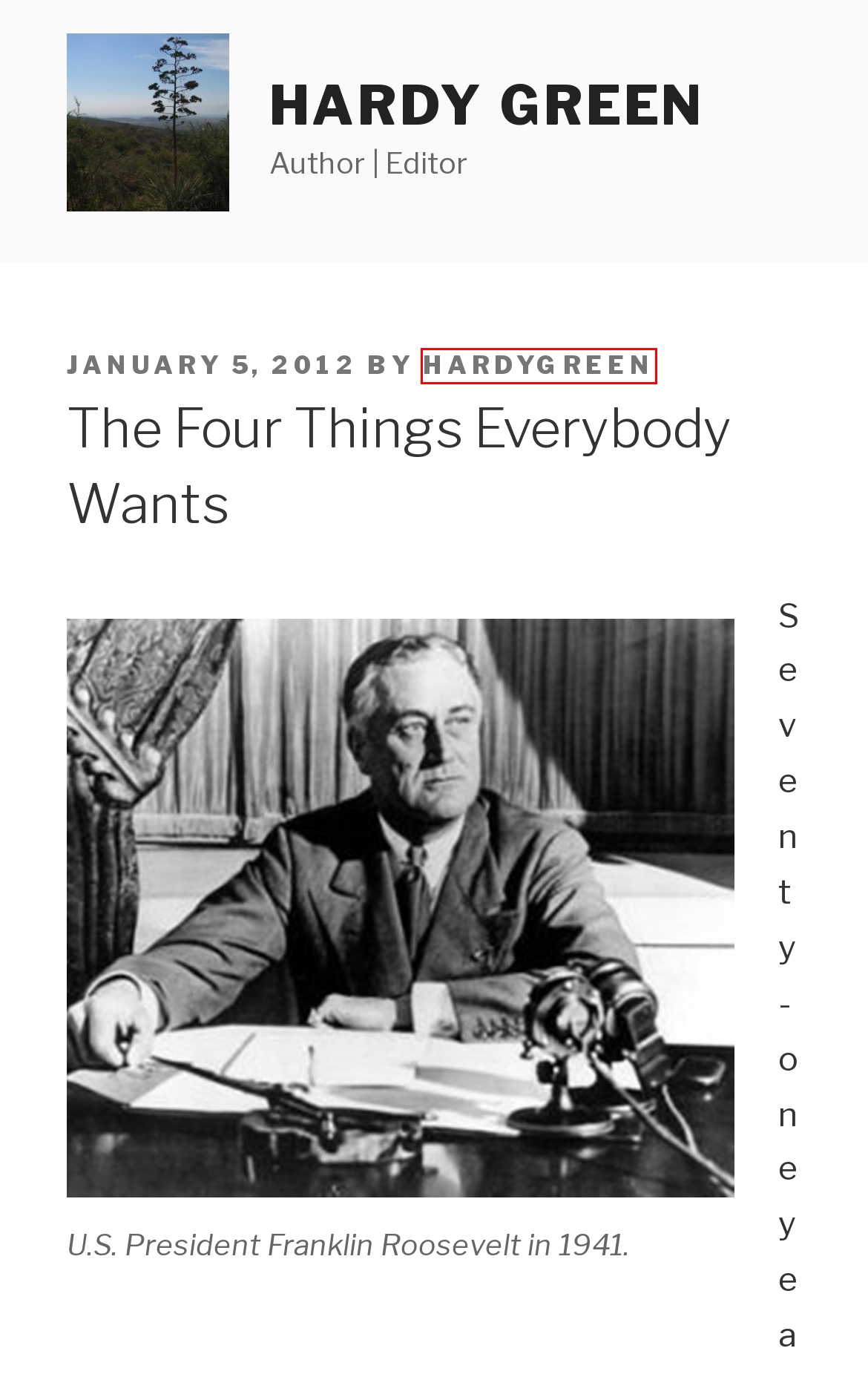You are presented with a screenshot of a webpage with a red bounding box. Select the webpage description that most closely matches the new webpage after clicking the element inside the red bounding box. The options are:
A. May 2023 – Hardy Green
B. July 2020 – Hardy Green
C. September 2021 – Hardy Green
D. February 2011 – Hardy Green
E. HardyGreen – Hardy Green
F. January 2010 – Hardy Green
G. March 2023 – Hardy Green
H. Hardy Green – Author | Editor

E